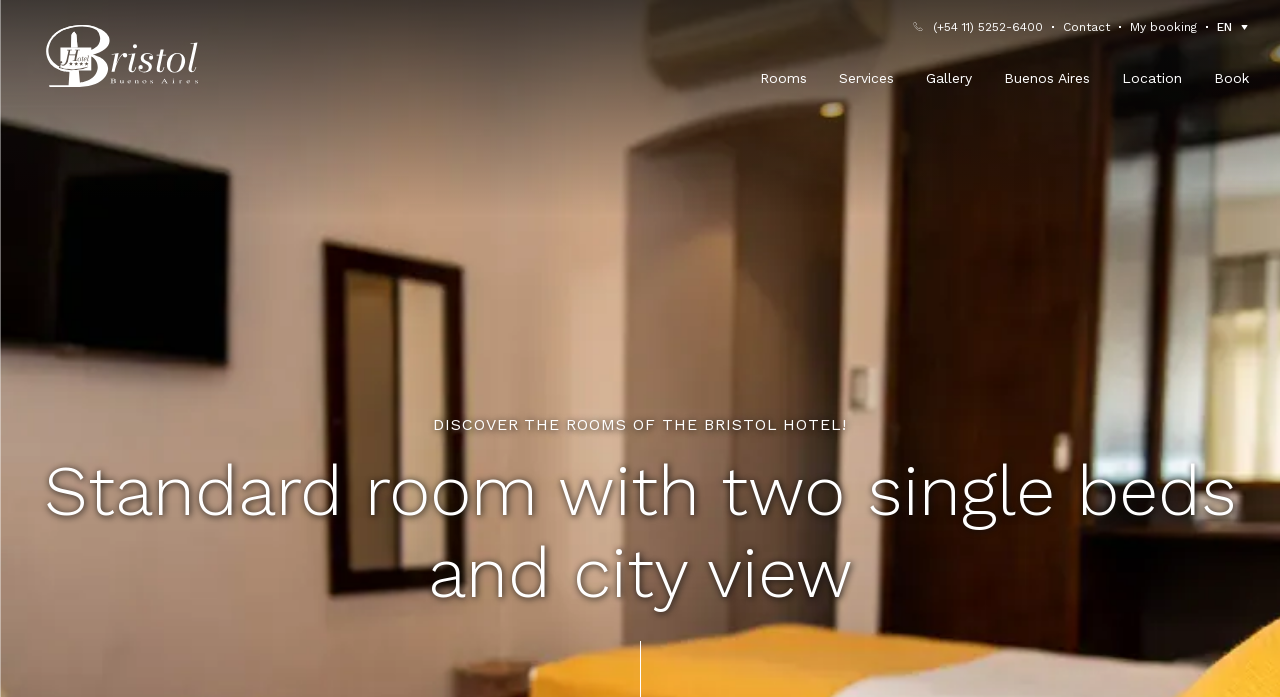Your task is to find and give the main heading text of the webpage.

Standard room with two single beds and city view